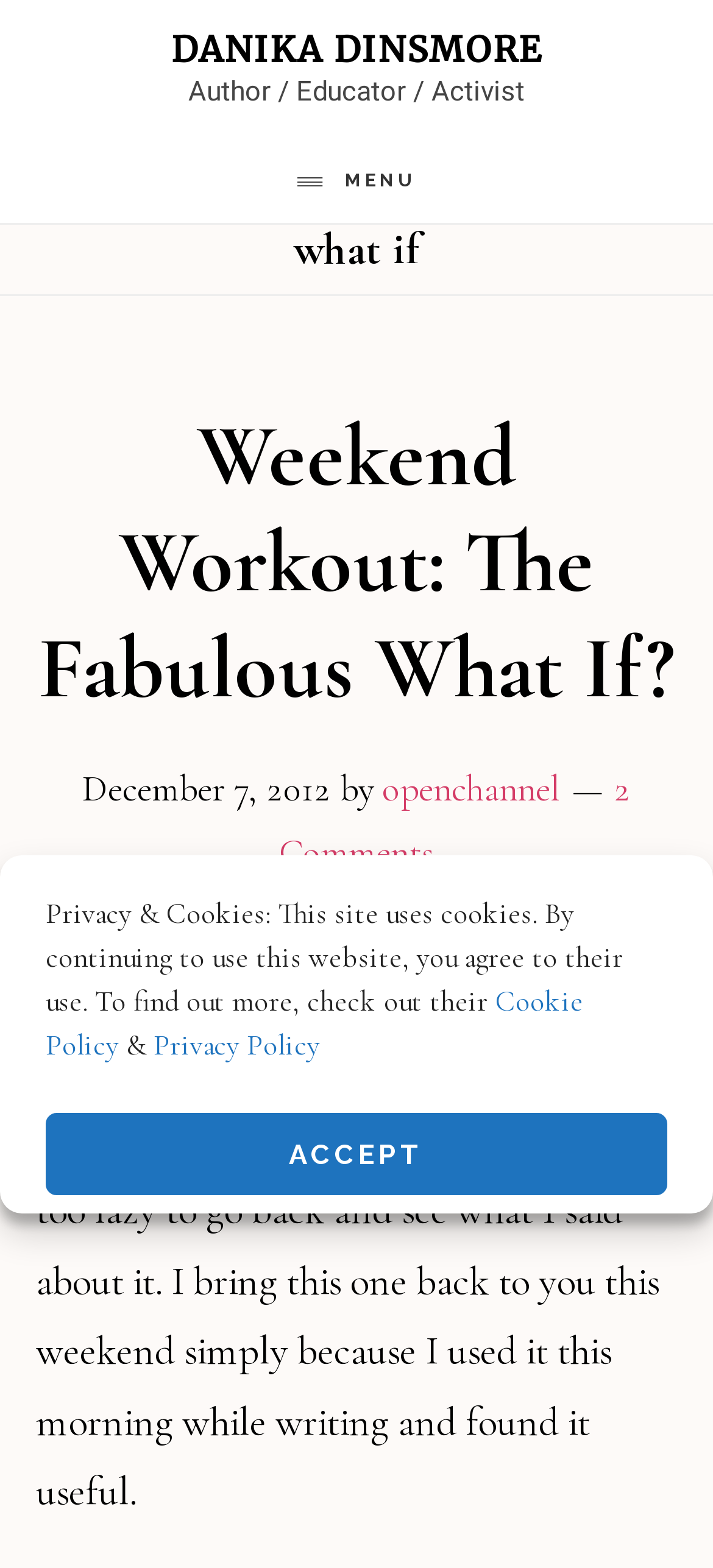What is the name of the website or blog?
Answer the question in a detailed and comprehensive manner.

I found the name of the website or blog by looking at the link element with the text 'openchannel' which is located below the article title, next to the author's name.